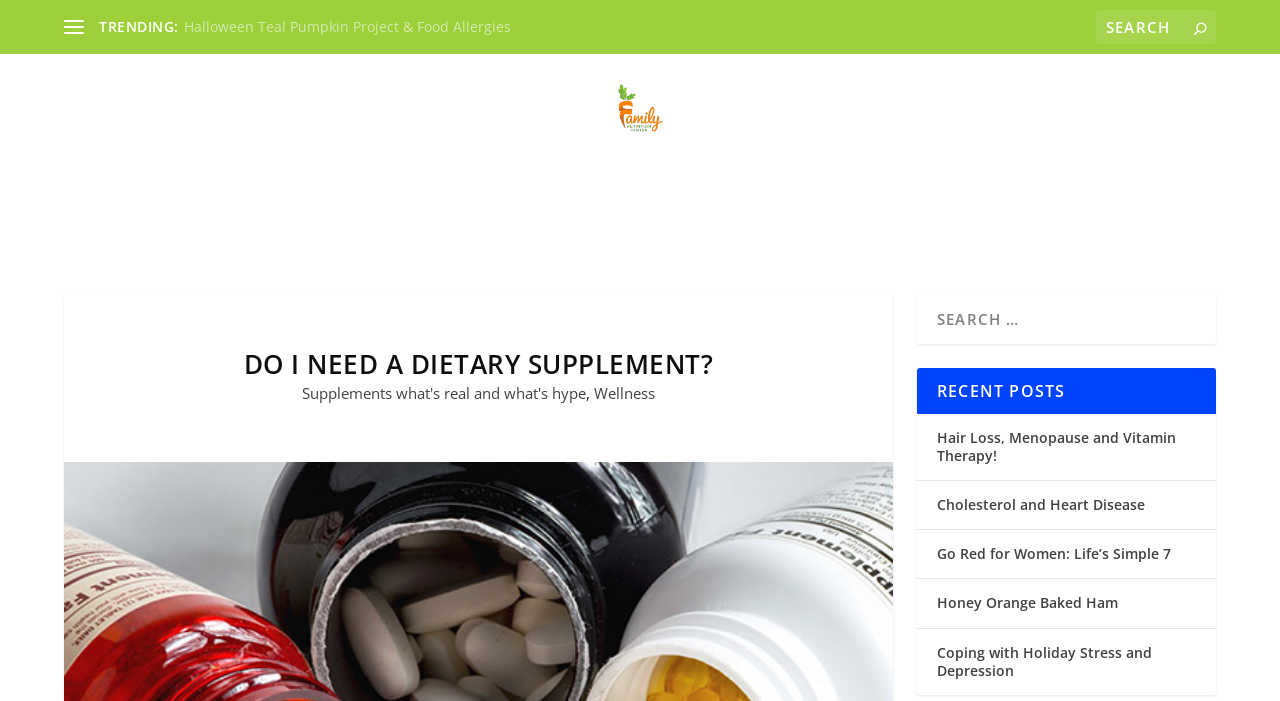Identify the bounding box coordinates of the specific part of the webpage to click to complete this instruction: "Search for a topic".

[0.856, 0.014, 0.95, 0.063]